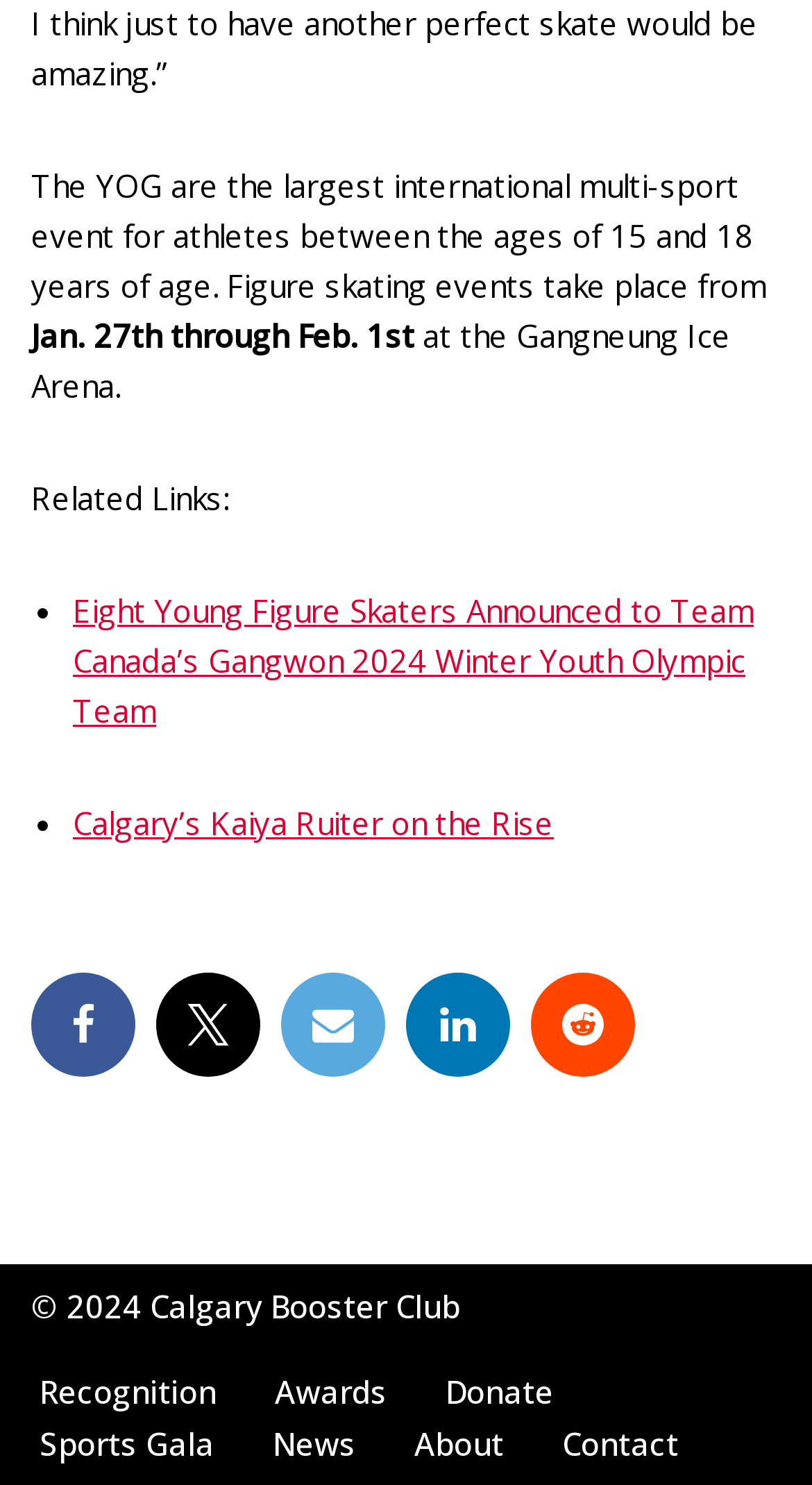Specify the bounding box coordinates of the area that needs to be clicked to achieve the following instruction: "Visit Facebook page".

[0.038, 0.655, 0.167, 0.725]